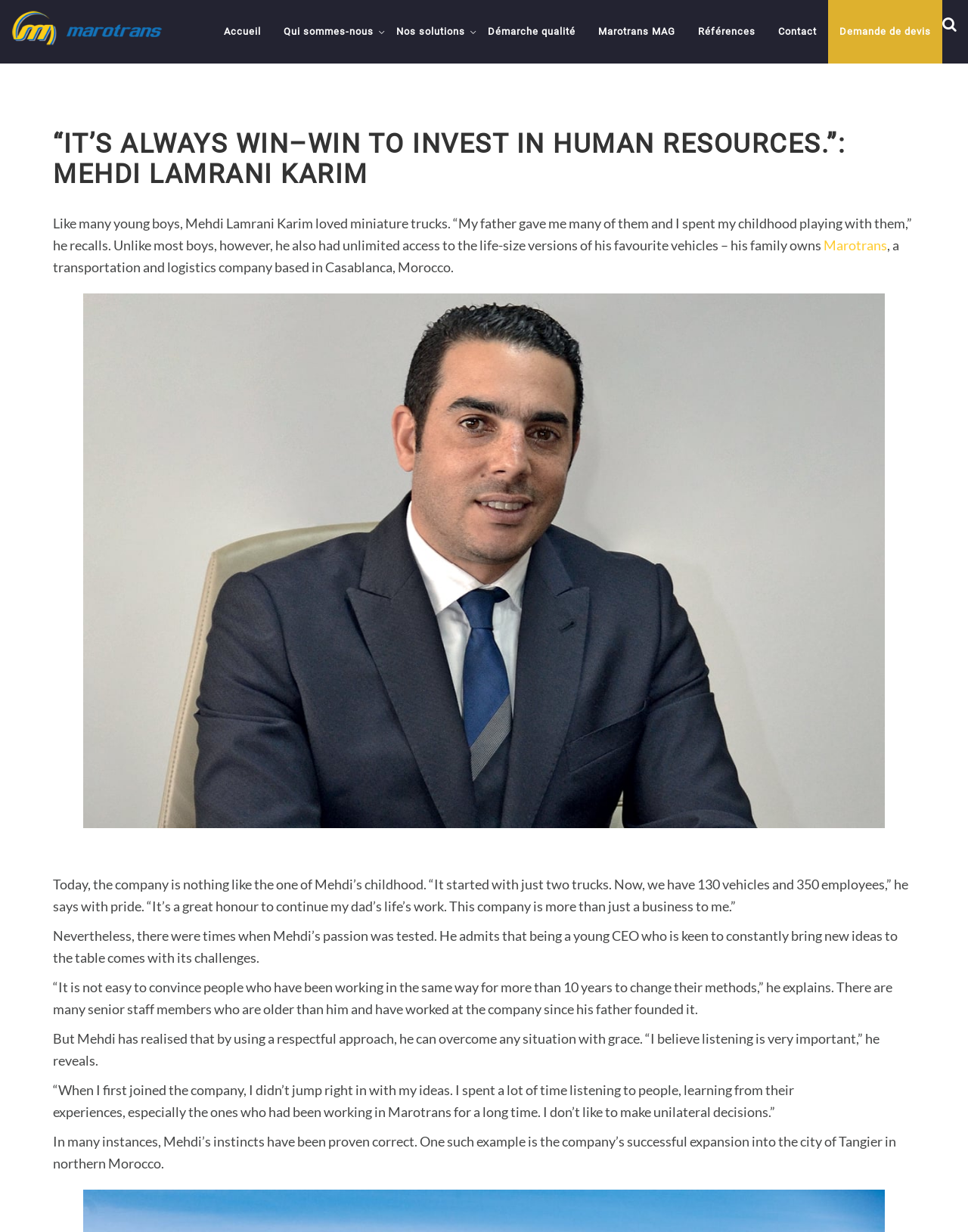Identify the bounding box coordinates of the clickable region required to complete the instruction: "Visit the Marotrans MAG page". The coordinates should be given as four float numbers within the range of 0 and 1, i.e., [left, top, right, bottom].

[0.606, 0.0, 0.709, 0.052]